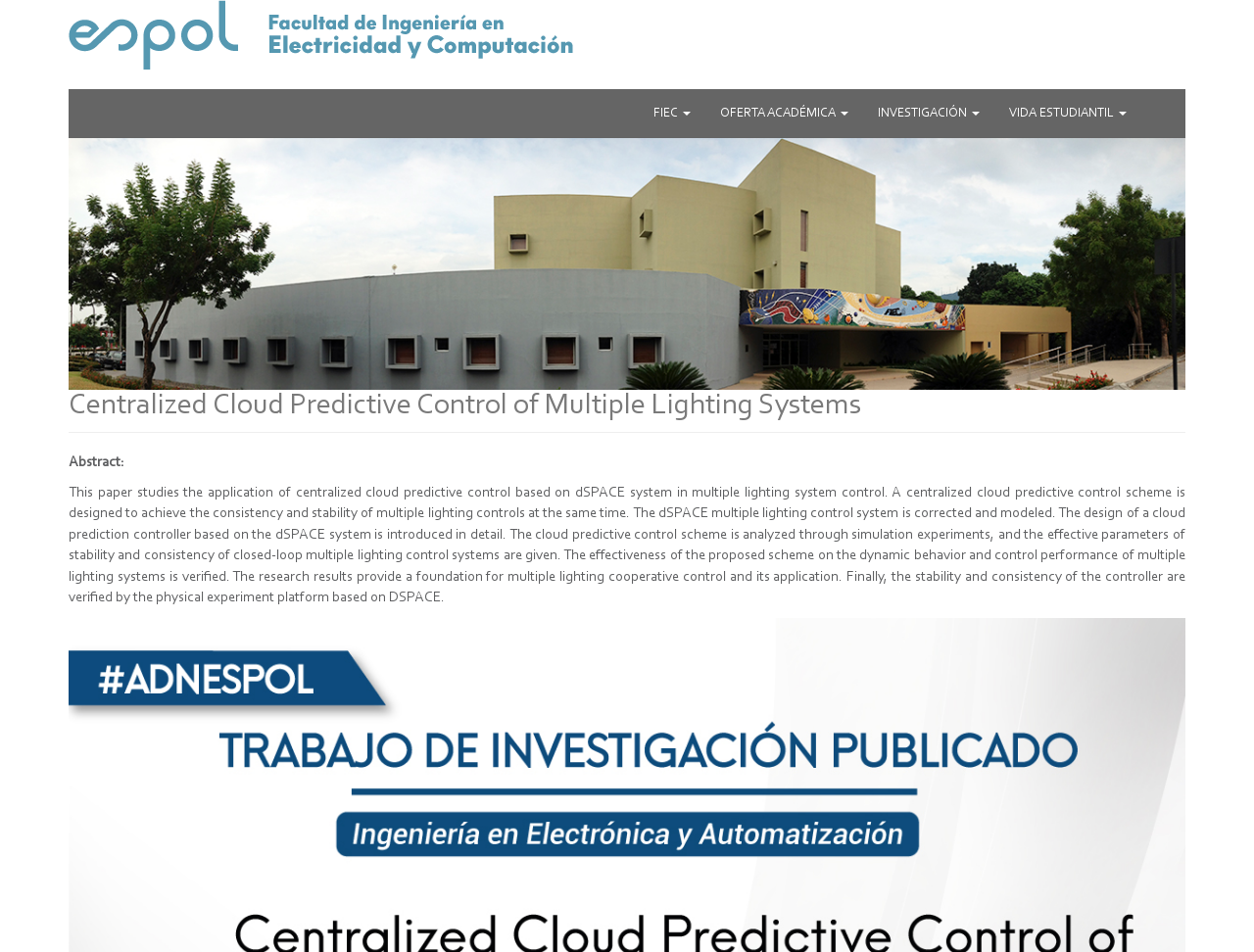Answer succinctly with a single word or phrase:
What is the purpose of the dSPACE system?

Modeling and control